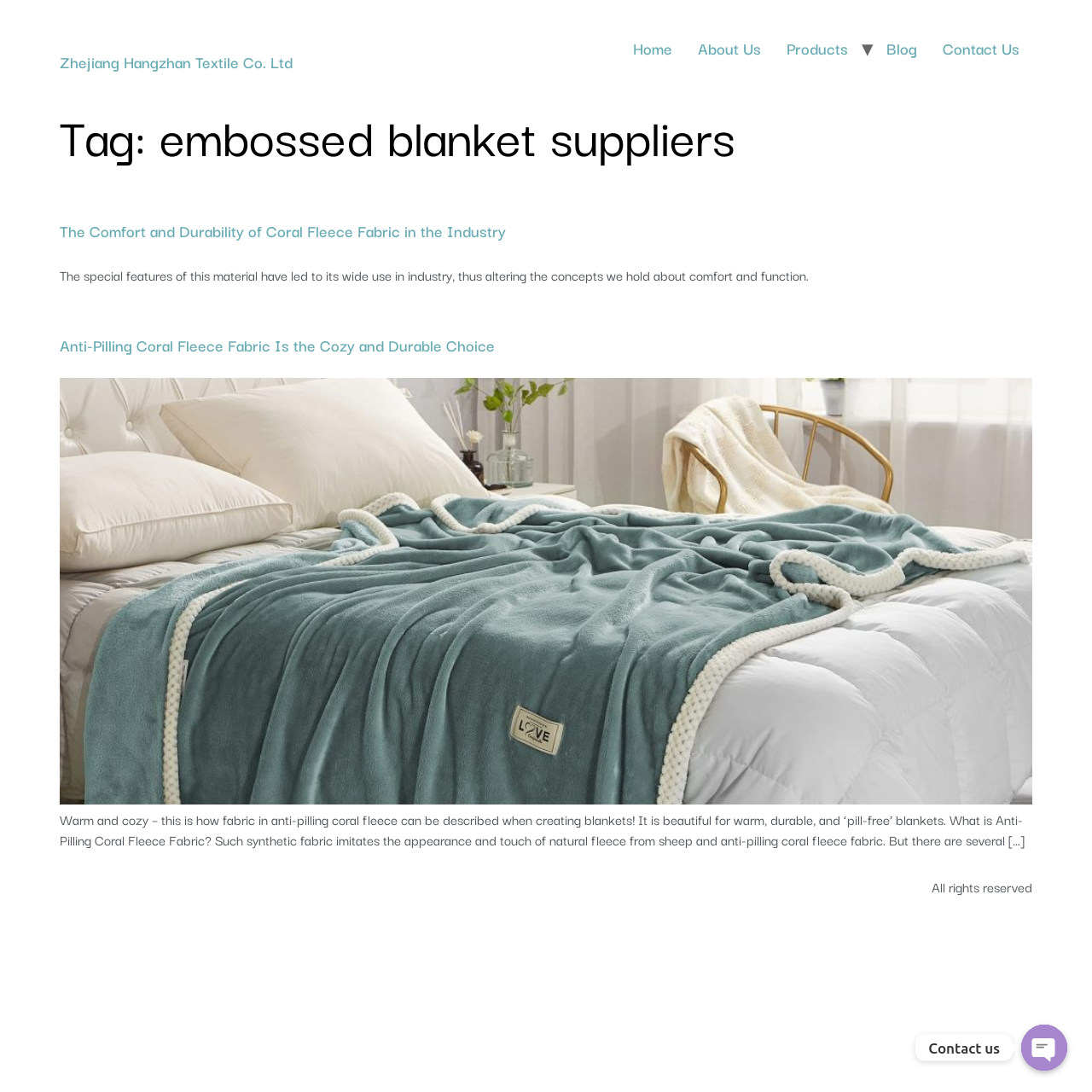What is the company name?
Give a one-word or short-phrase answer derived from the screenshot.

Zhejiang Hangzhan Textile Co. Ltd